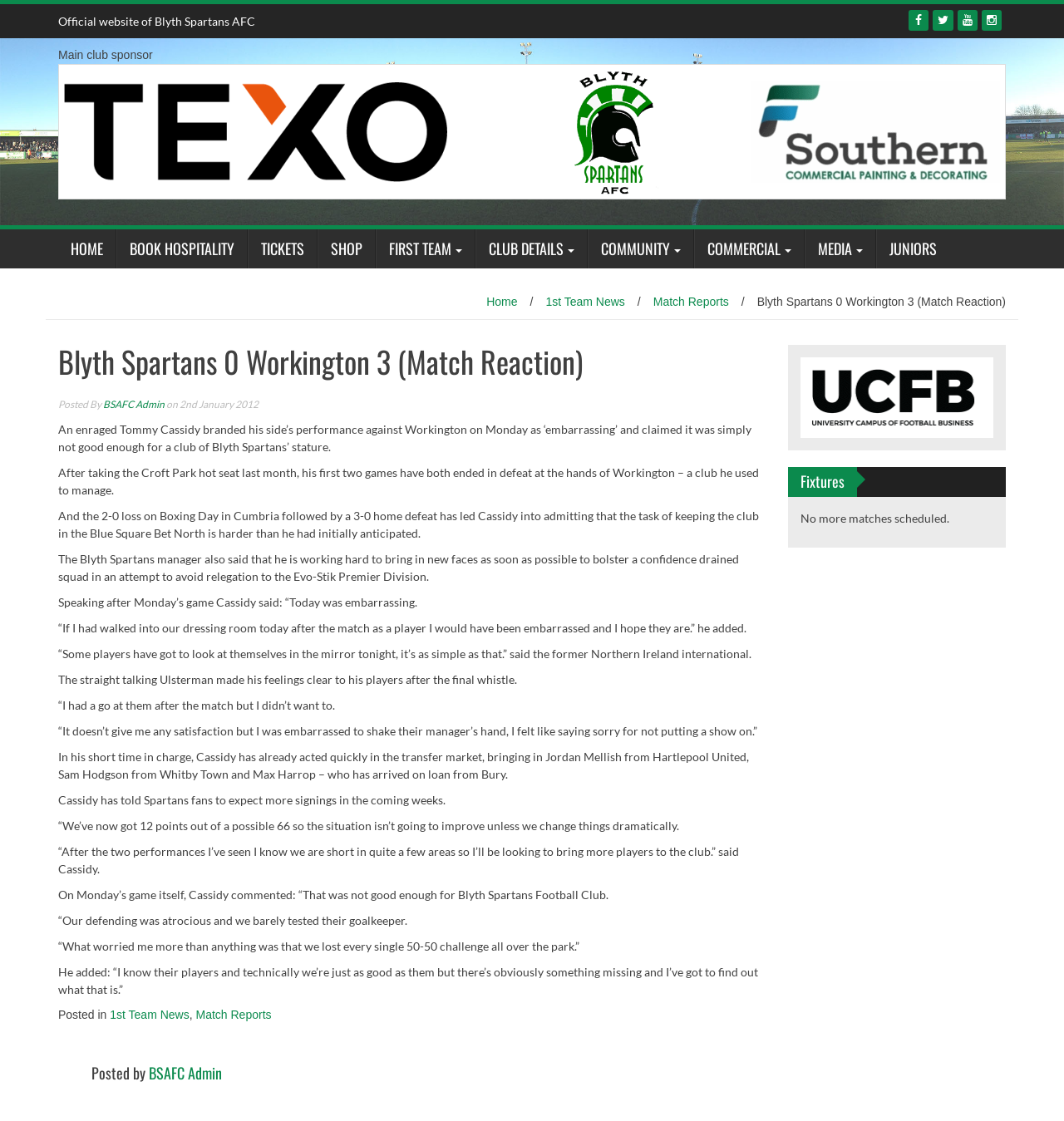Determine the bounding box coordinates for the HTML element described here: "title="Twitter"".

[0.877, 0.009, 0.896, 0.027]